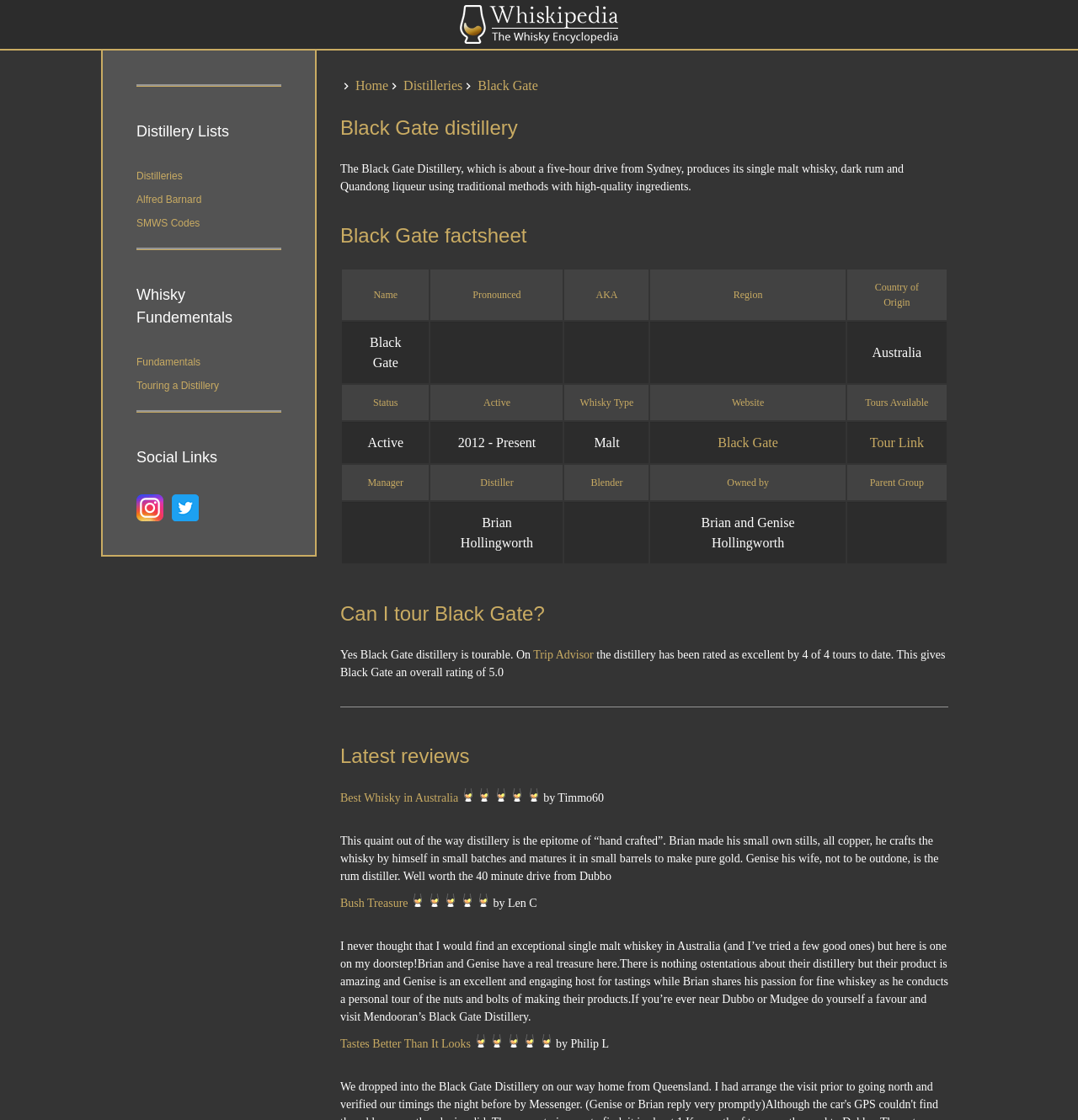Who is the distiller of Black Gate whisky?
Refer to the screenshot and deliver a thorough answer to the question presented.

The distiller's name can be found in the table under the column 'Distiller' in the row where 'Name' is 'Black Gate'.